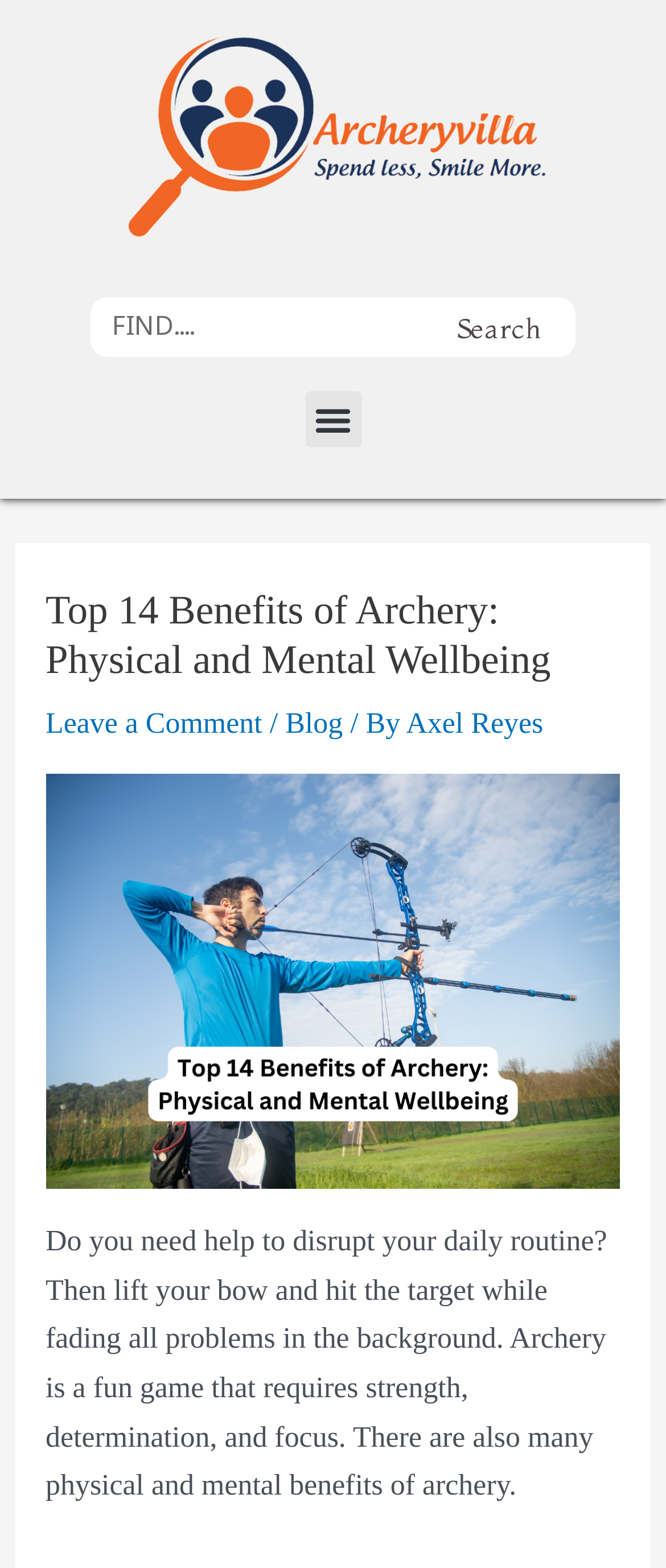Describe all the visual and textual components of the webpage comprehensively.

The webpage is about the benefits of archery, with a focus on physical and mental wellbeing. At the top left corner, there is an "Archeryvilla" logo, which is an image accompanied by a link. Next to the logo, there is a search bar with a "Search" button. 

Below the logo and search bar, there is a menu toggle button labeled "Menu Toggle". When expanded, it reveals a header section with the title "Top 14 Benefits of Archery: Physical and Mental Wellbeing" in a large font. Below the title, there are links to "Leave a Comment", "Blog", and the author's name "Axel Reyes", separated by forward slashes.

Under the header section, there is a large figure, likely an image related to archery. Below the figure, there is a block of text that introduces the benefits of archery, describing it as a fun game that requires strength, determination, and focus, and highlighting its physical and mental benefits.